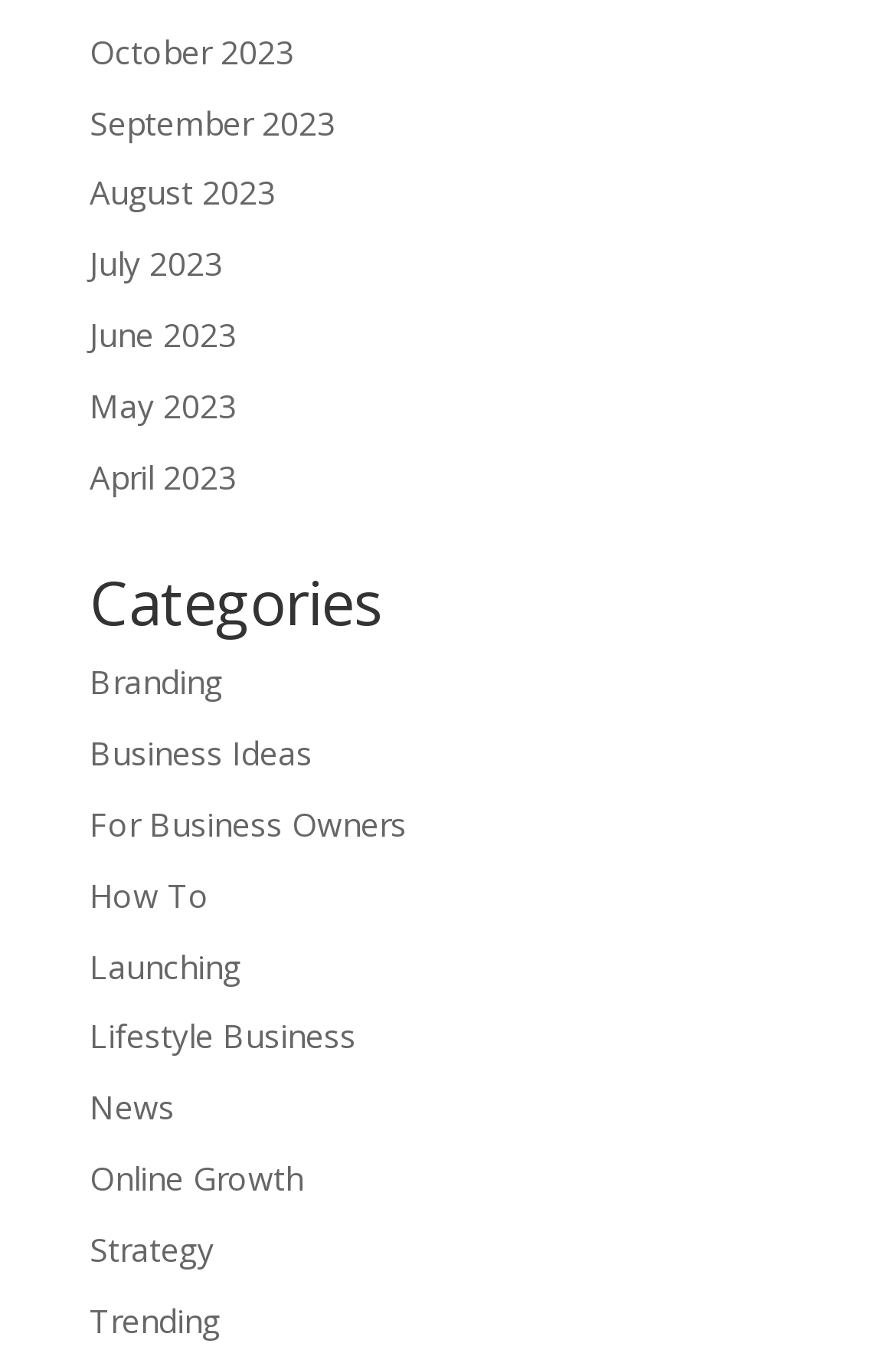Please indicate the bounding box coordinates of the element's region to be clicked to achieve the instruction: "Learn about Online Growth strategies". Provide the coordinates as four float numbers between 0 and 1, i.e., [left, top, right, bottom].

[0.1, 0.856, 0.338, 0.889]